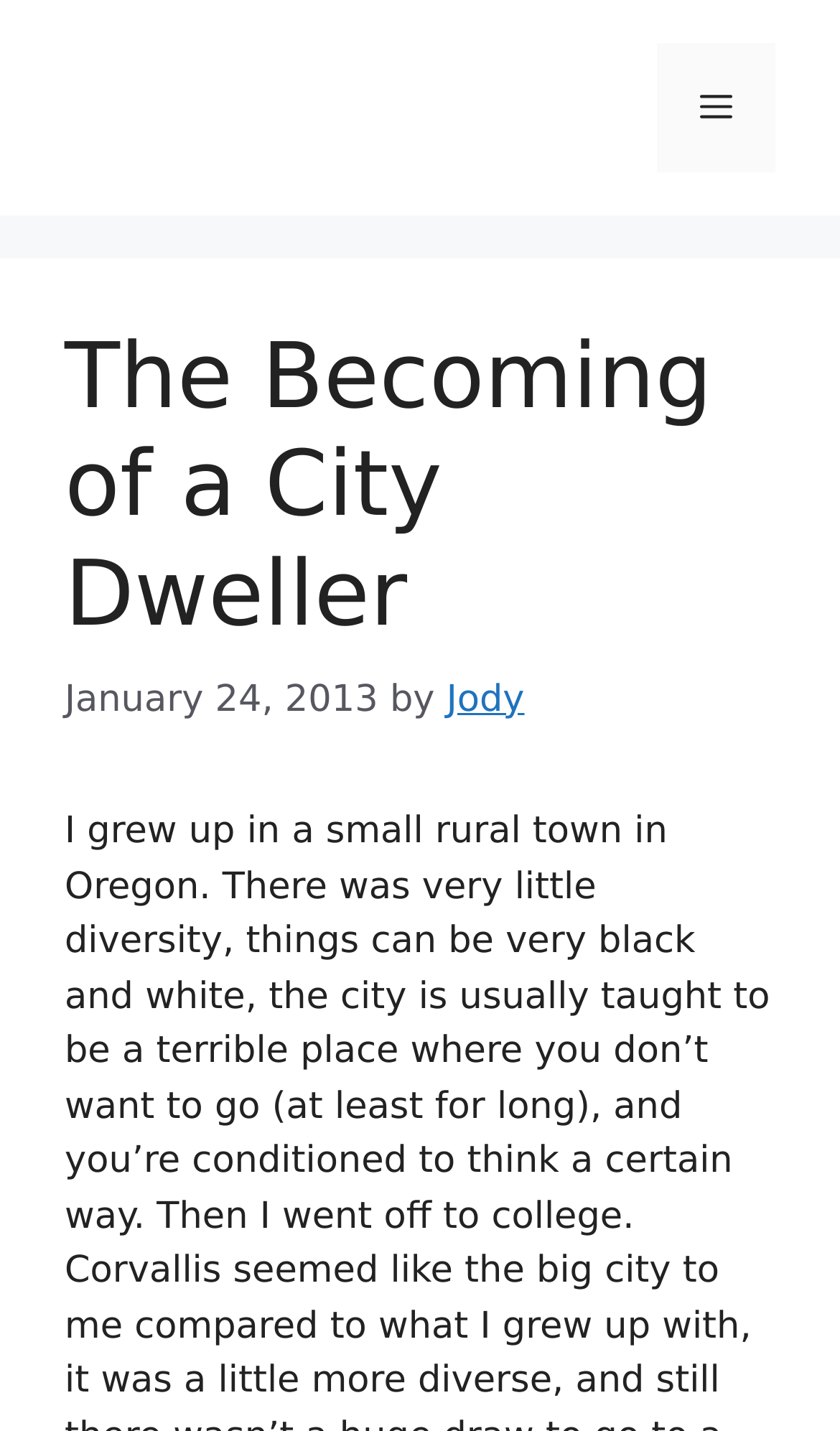Use a single word or phrase to answer this question: 
What is the date of the article?

January 24, 2013